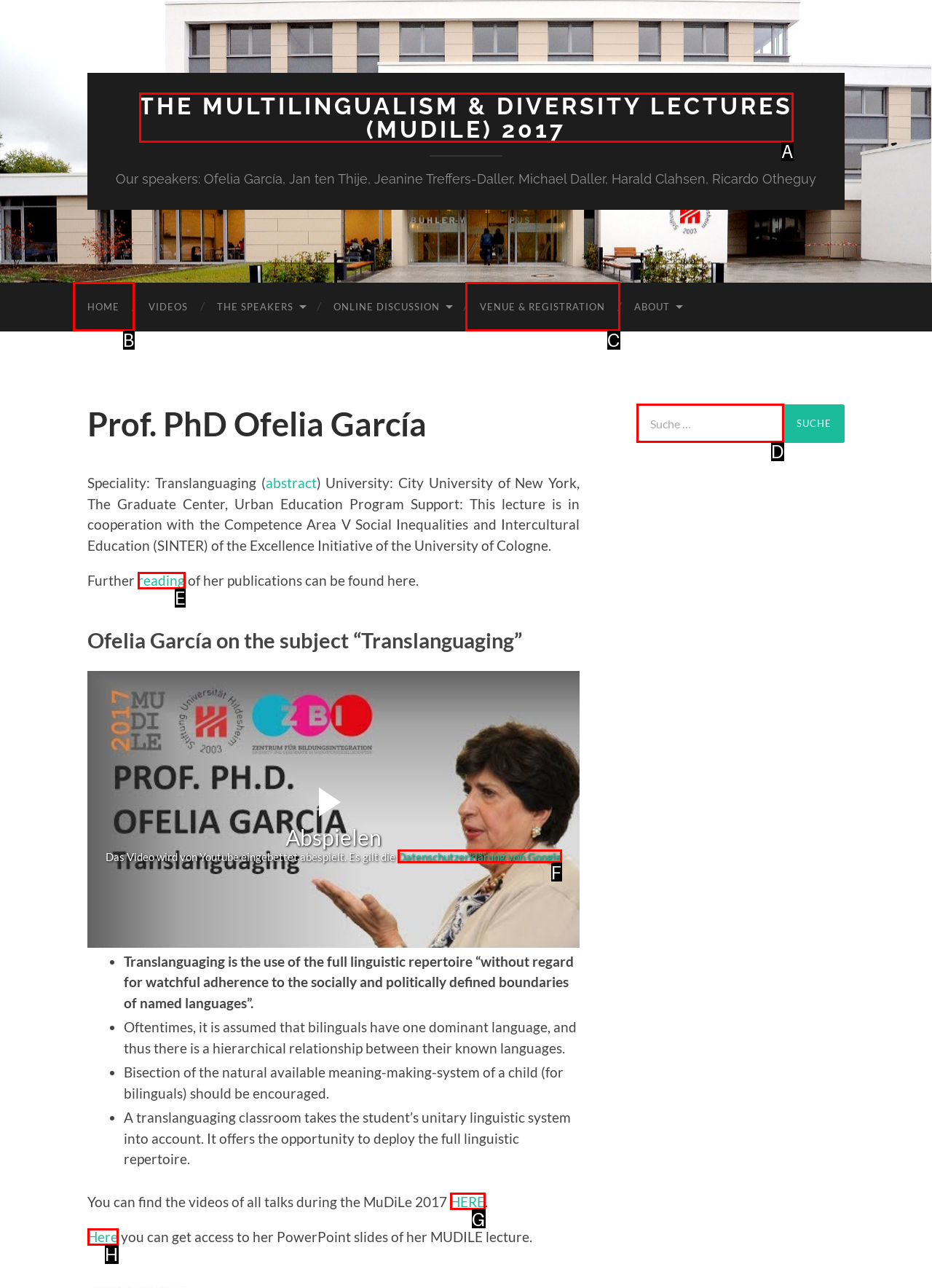Select the HTML element that fits the following description: Here
Provide the letter of the matching option.

H